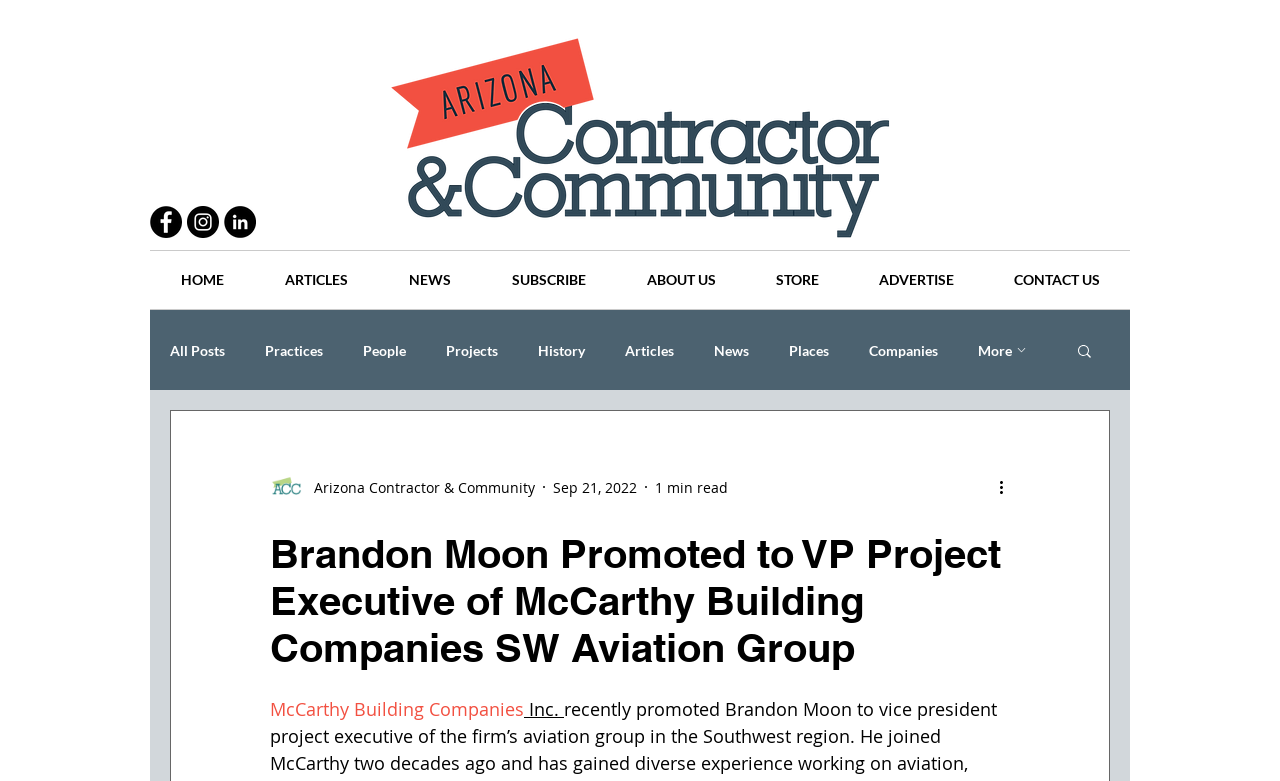Respond with a single word or phrase for the following question: 
What is the company where Brandon Moon works?

McCarthy Building Companies